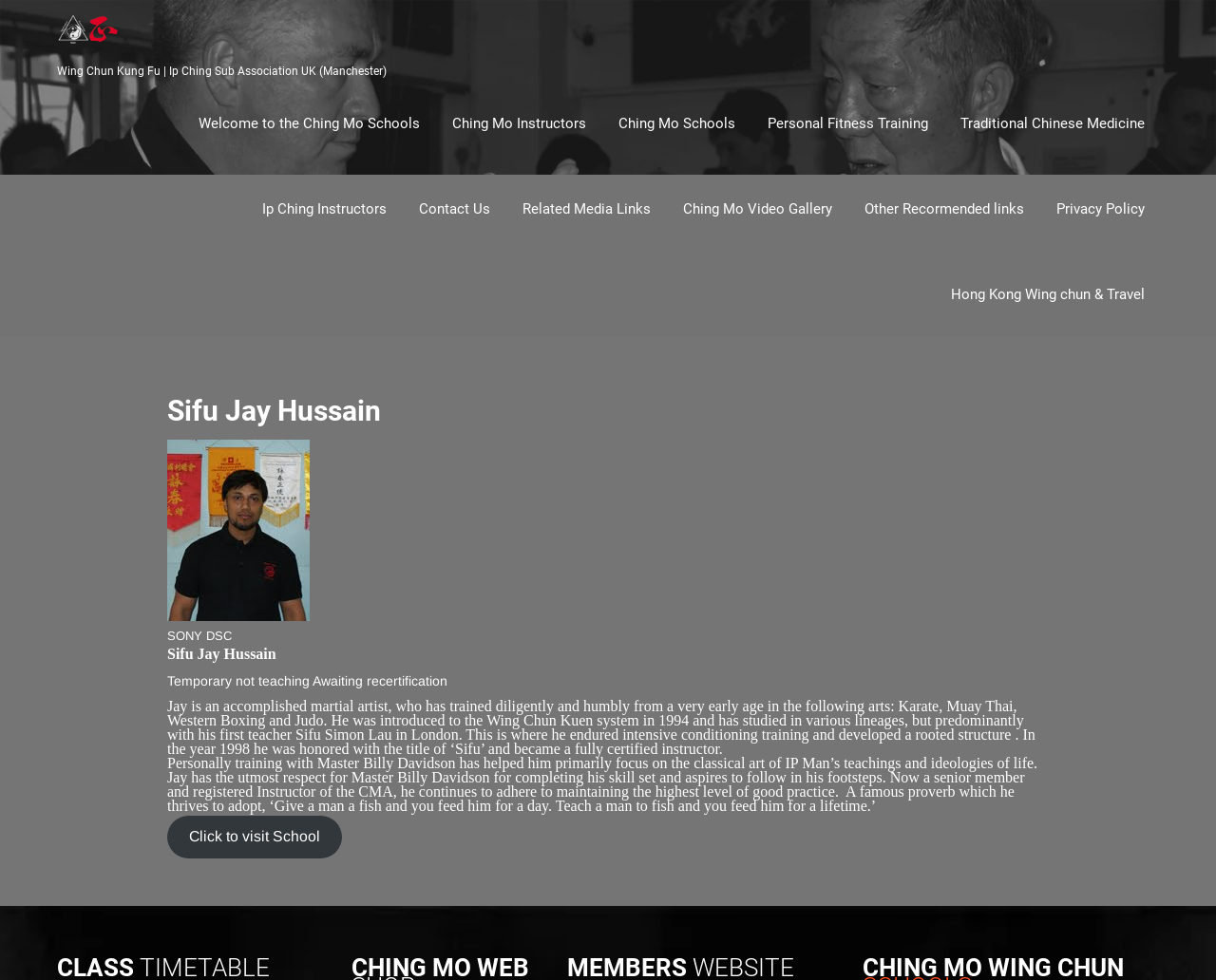Find and specify the bounding box coordinates that correspond to the clickable region for the instruction: "Visit the Ip Ching Sub Association UK website".

[0.047, 0.033, 0.318, 0.082]